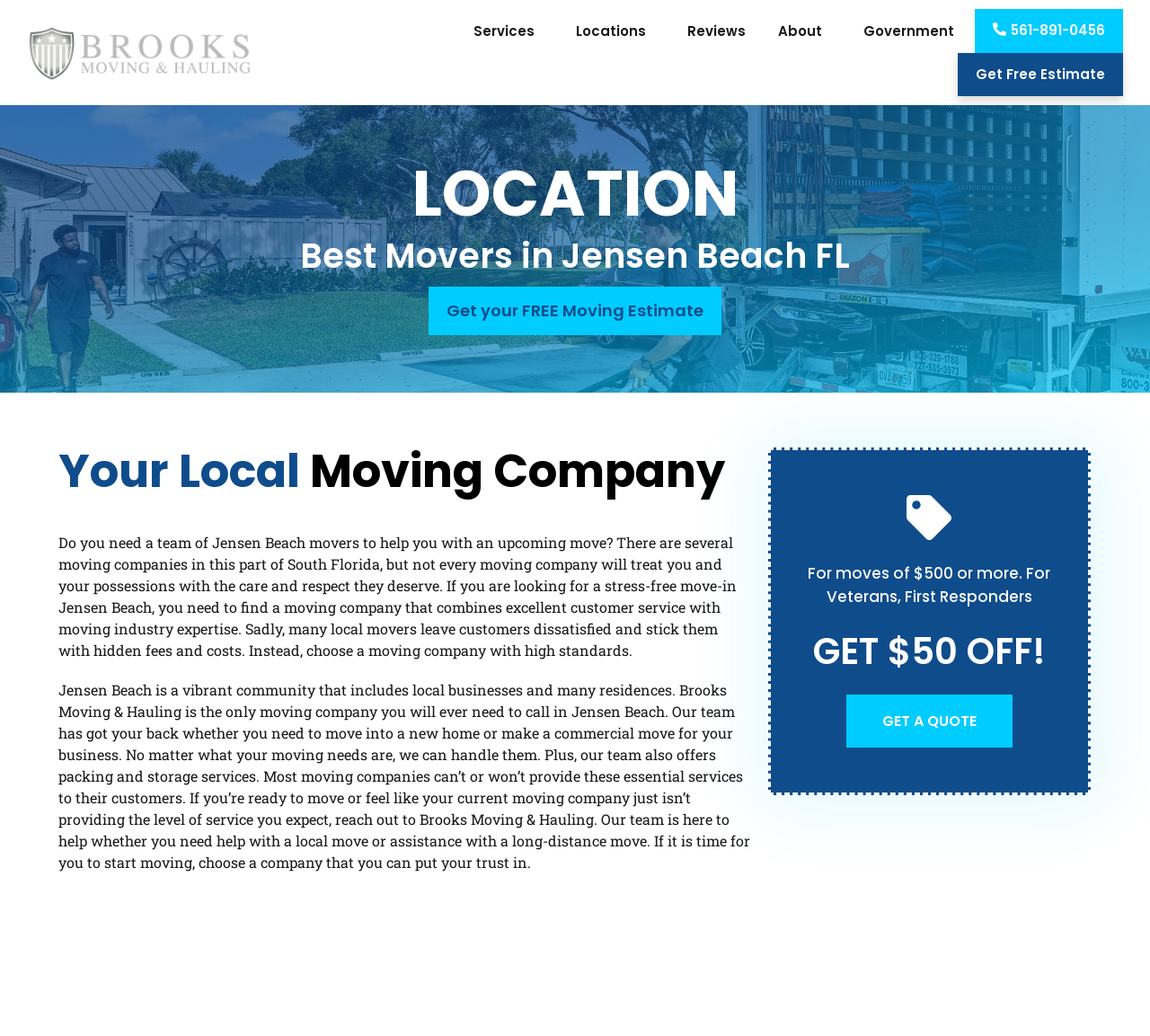Detail the various sections and features present on the webpage.

This webpage appears to be a local moving company's website, specifically Brooks Moving and Hauling, serving Jensen Beach, FL. At the top left corner, there is a logo of the company, accompanied by a navigation menu with links to "Services", "Locations", "Reviews", "About", and "Government". 

Below the navigation menu, there is a phone number "561-891-0456" and a call-to-action button "Get Free Estimate". 

The main content of the webpage is divided into sections. The first section has a heading "LOCATION" and a subheading "Best Movers in Jensen Beach FL", indicating that the company is a local moving company in Jensen Beach. 

The next section has a heading "Your Local Moving Company" and a paragraph of text describing the company's services and values. The text explains that the company is dedicated to providing excellent customer service and moving industry expertise, and that they offer packing and storage services, which sets them apart from other moving companies.

Below this section, there is another paragraph of text that provides more information about the company's services, including local and long-distance moves, and their commitment to providing high-quality service.

On the right side of the webpage, there is a promotional offer section with a heading "GET $50 OFF!" and a condition "For moves of $500 or more. For Veterans, First Responders". Below this section, there is a call-to-action button "GET A QUOTE".